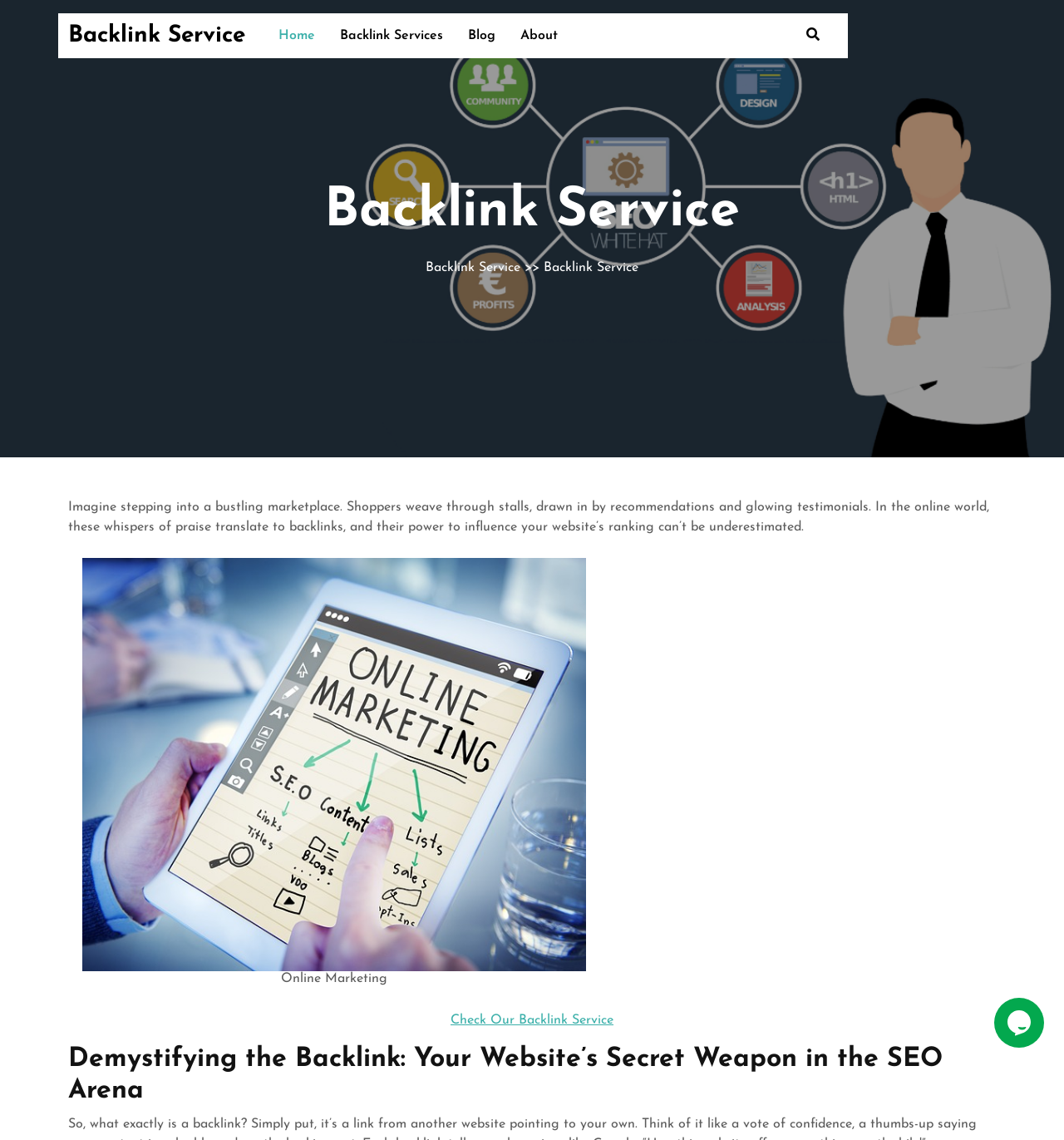Using the description "Blog Posts", predict the bounding box of the relevant HTML element.

None